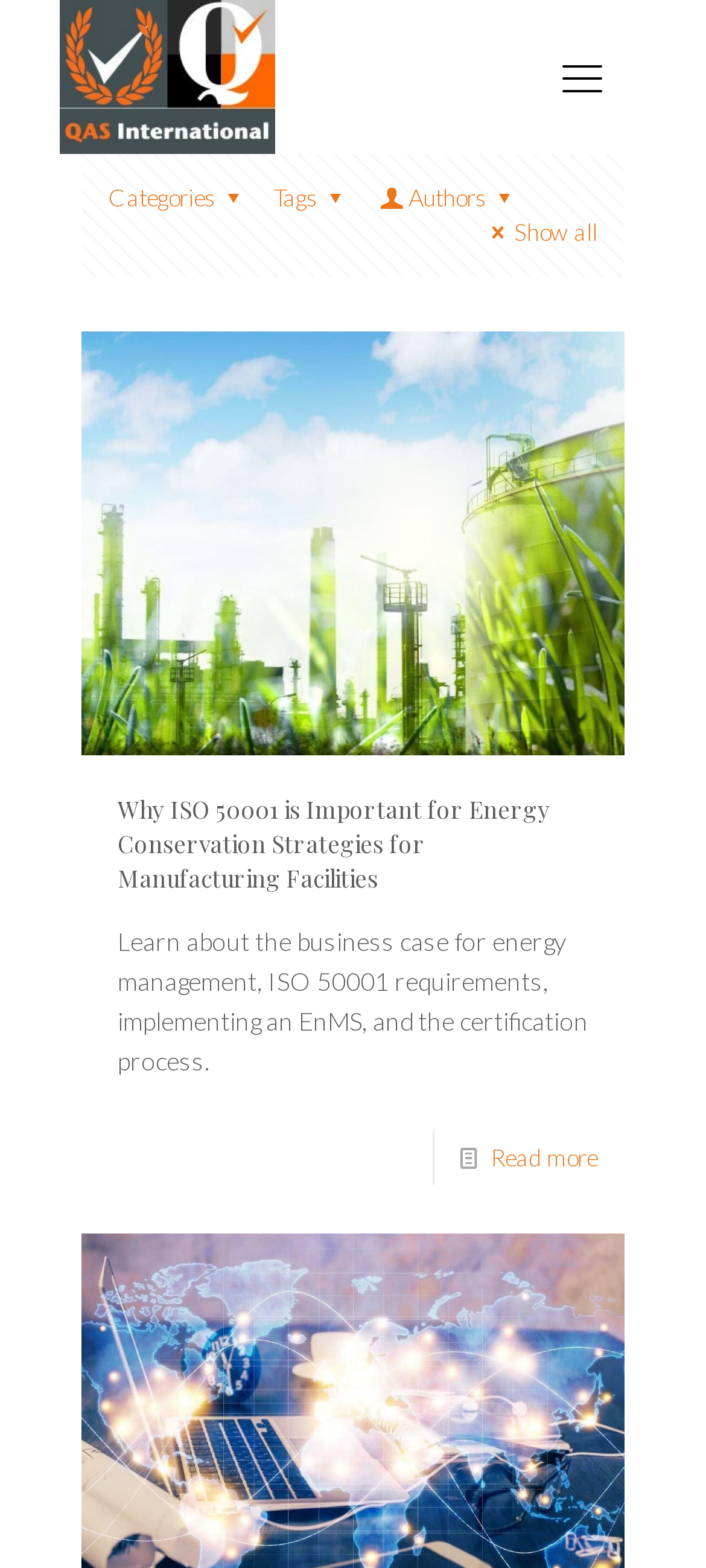Determine the bounding box coordinates of the UI element that matches the following description: "MENU". The coordinates should be four float numbers between 0 and 1 in the format [left, top, right, bottom].

None